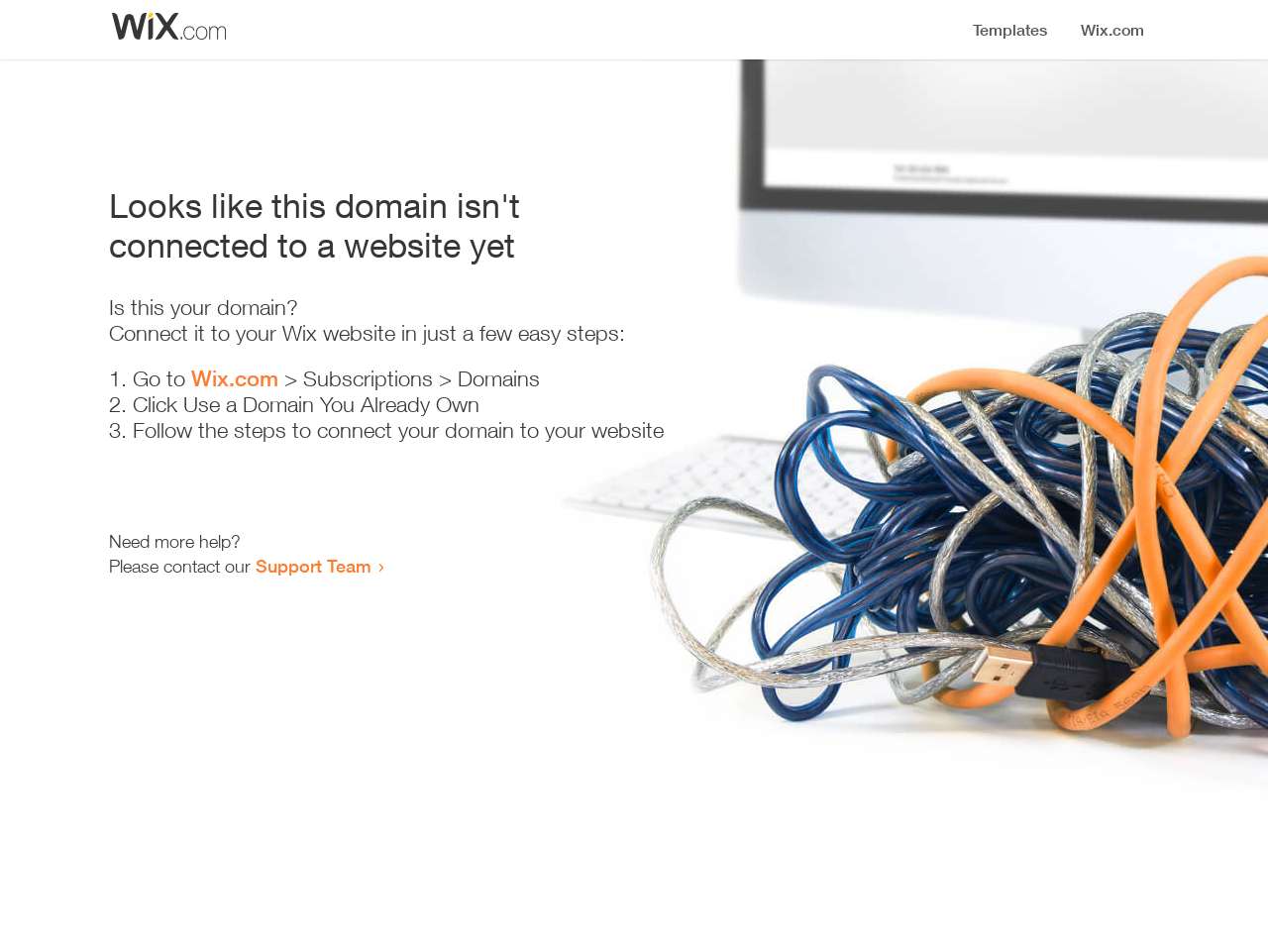Give a one-word or one-phrase response to the question:
What is the purpose of this webpage?

Domain connection guide